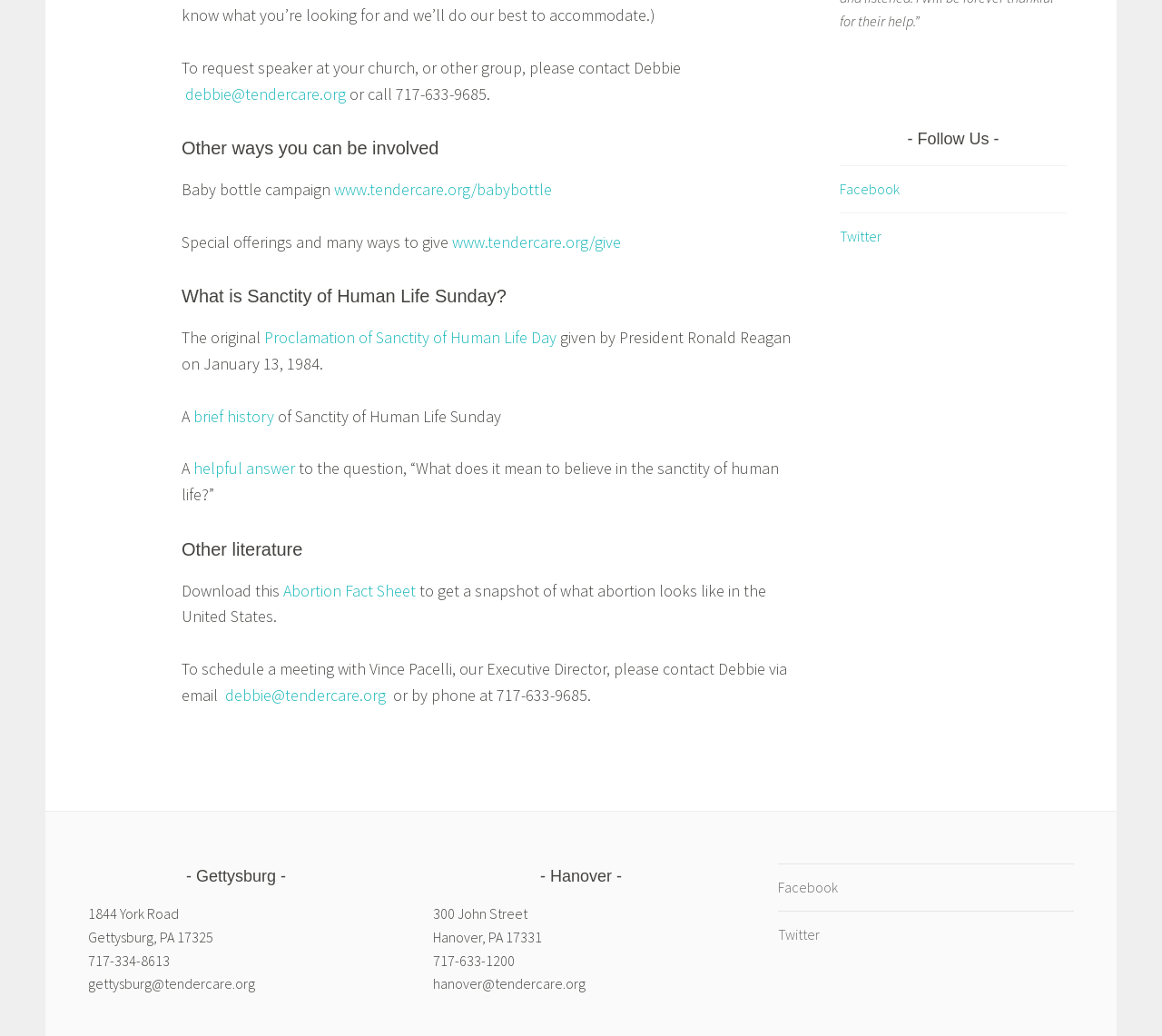Show the bounding box coordinates of the element that should be clicked to complete the task: "Get the Abortion Fact Sheet".

[0.244, 0.56, 0.358, 0.58]